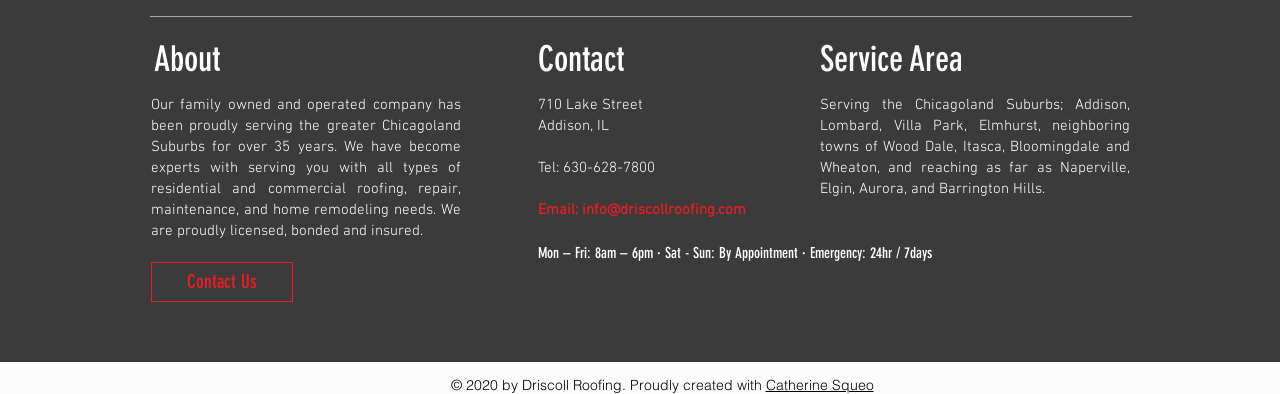Provide a one-word or short-phrase response to the question:
What is the company's name?

Driscoll Roofing